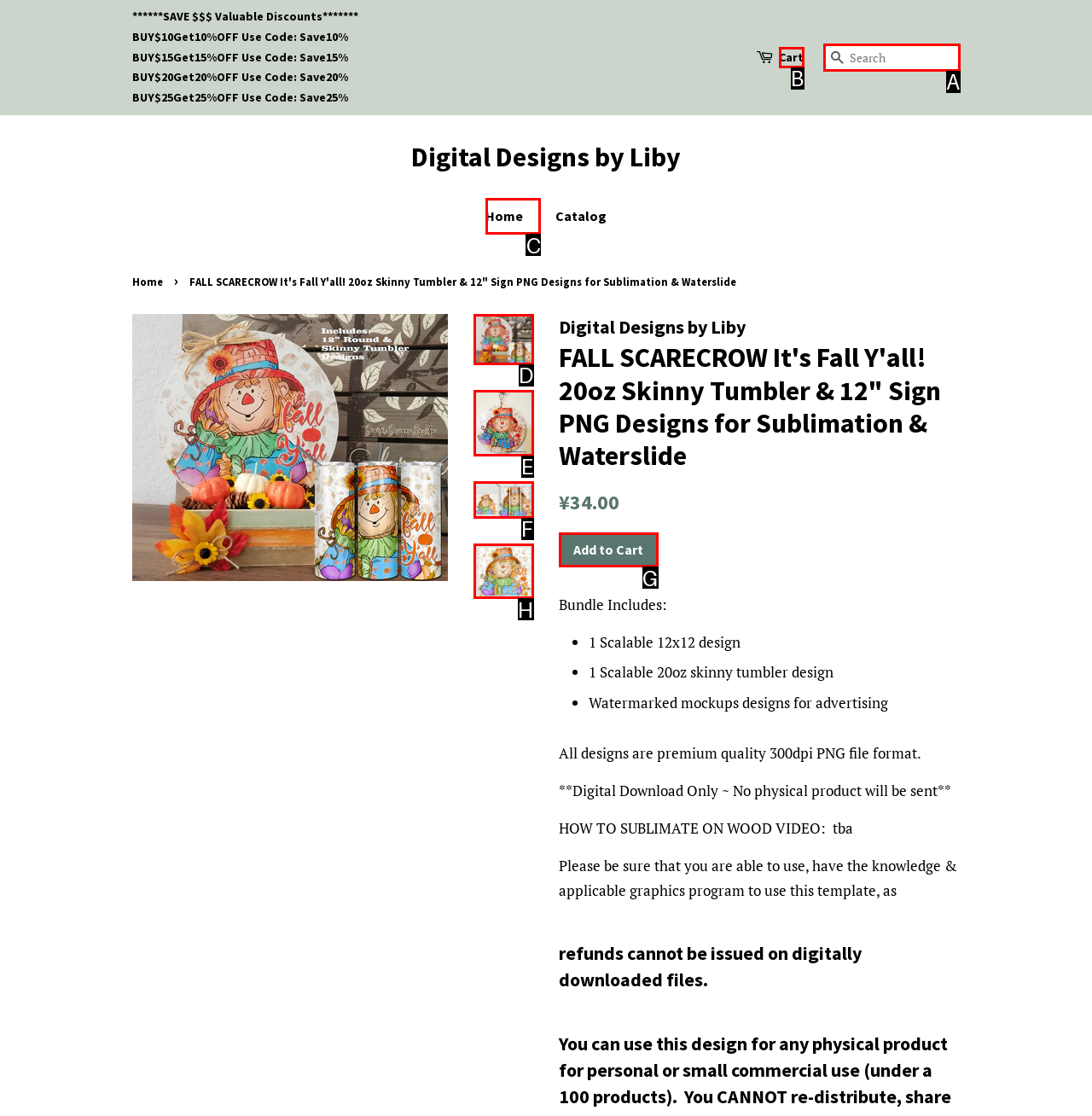Which choice should you pick to execute the task: View home page
Respond with the letter associated with the correct option only.

C